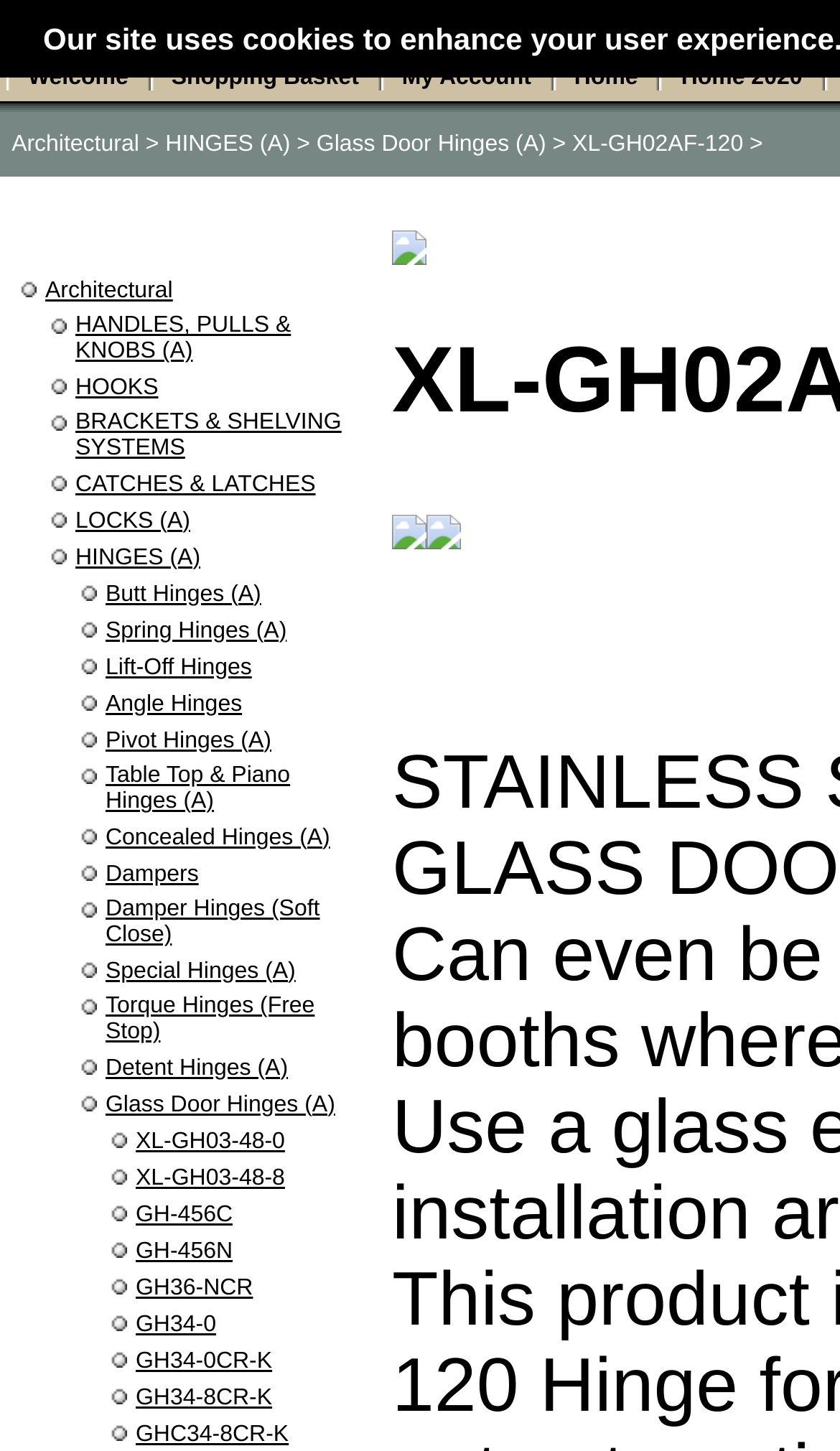Identify the bounding box coordinates for the element you need to click to achieve the following task: "Save login information". Provide the bounding box coordinates as four float numbers between 0 and 1, in the form [left, top, right, bottom].

None